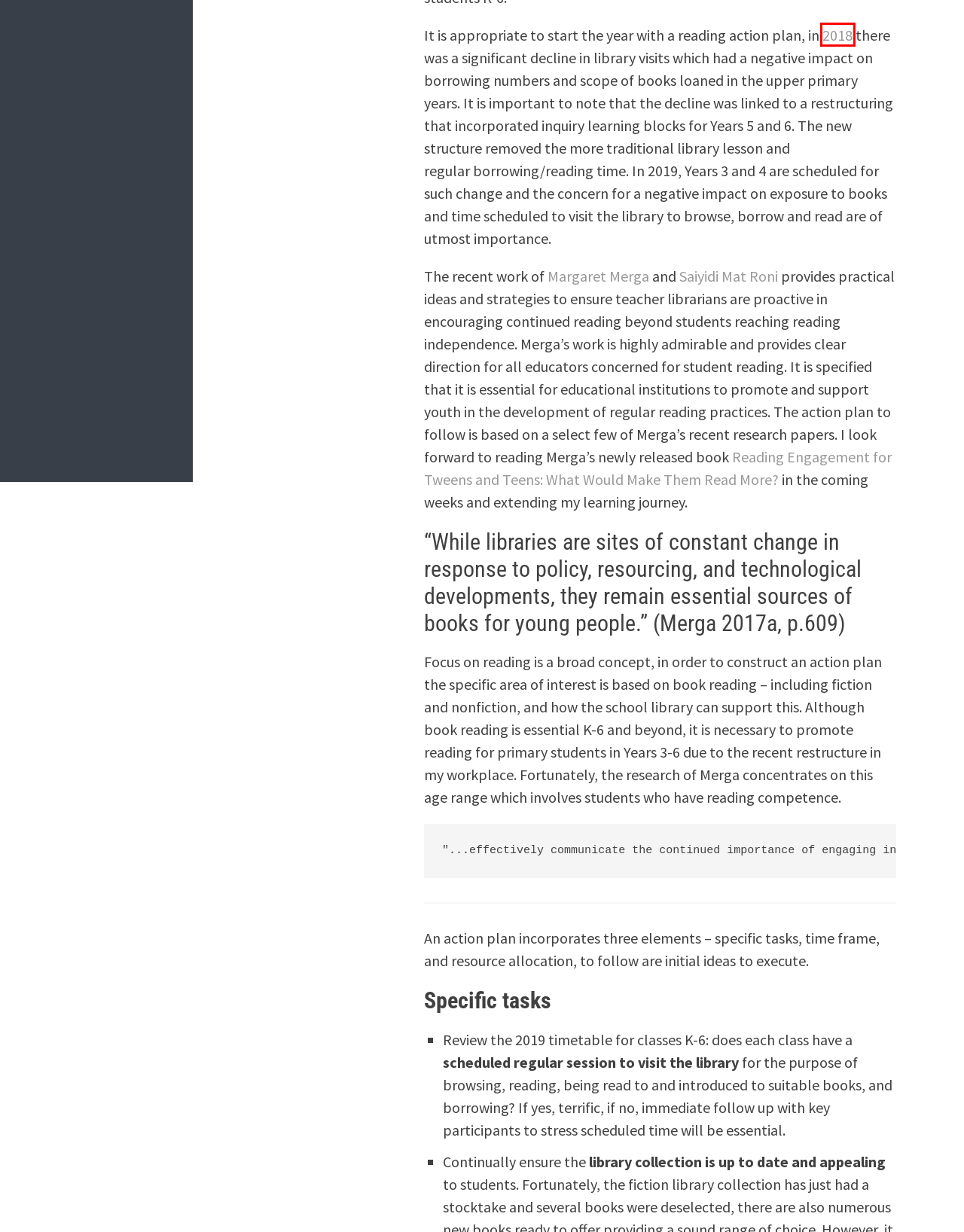You have a screenshot of a webpage with a red rectangle bounding box around a UI element. Choose the best description that matches the new page after clicking the element within the bounding box. The candidate descriptions are:
A. Bringing Array Themes into the WP Engine Family
B. School Library Owl | Outstanding Will to Learn
C. Primary Library Overview 2018 | School Library Owl
D. Creating a Community of Readers – Our purpose is to make a difference | School Library Owl
E. Teaching & Learning | School Library Owl
F. About | School Library Owl
G. Professional Learning | School Library Owl
H. Reflection | School Library Owl

C